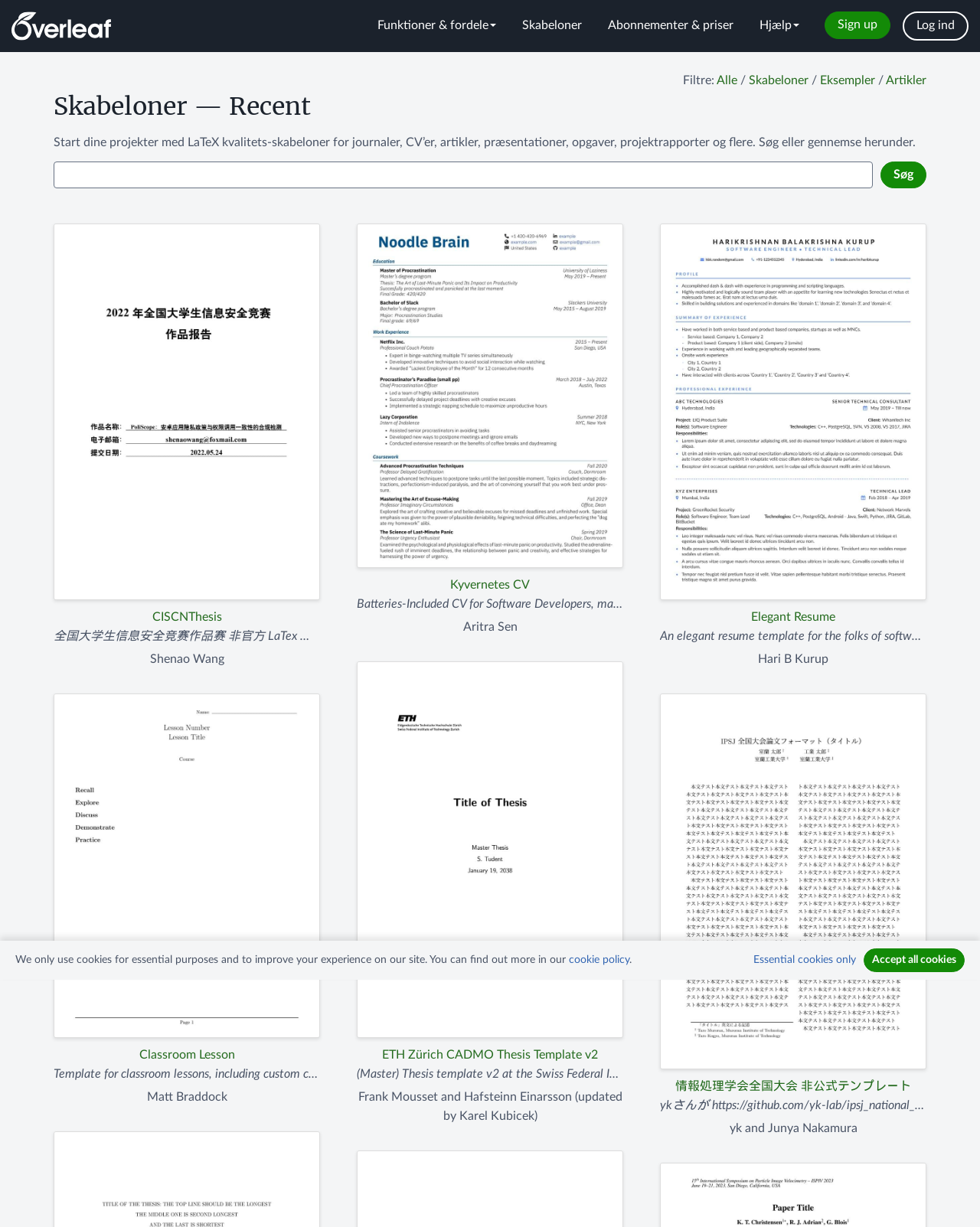What is the purpose of the 'Sign up' and 'Log ind' links?
Please analyze the image and answer the question with as much detail as possible.

The 'Sign up' and 'Log ind' links are likely used to create a new account or access an existing account on the website. This suggests that users need to register or log in to access certain features or templates on the website.